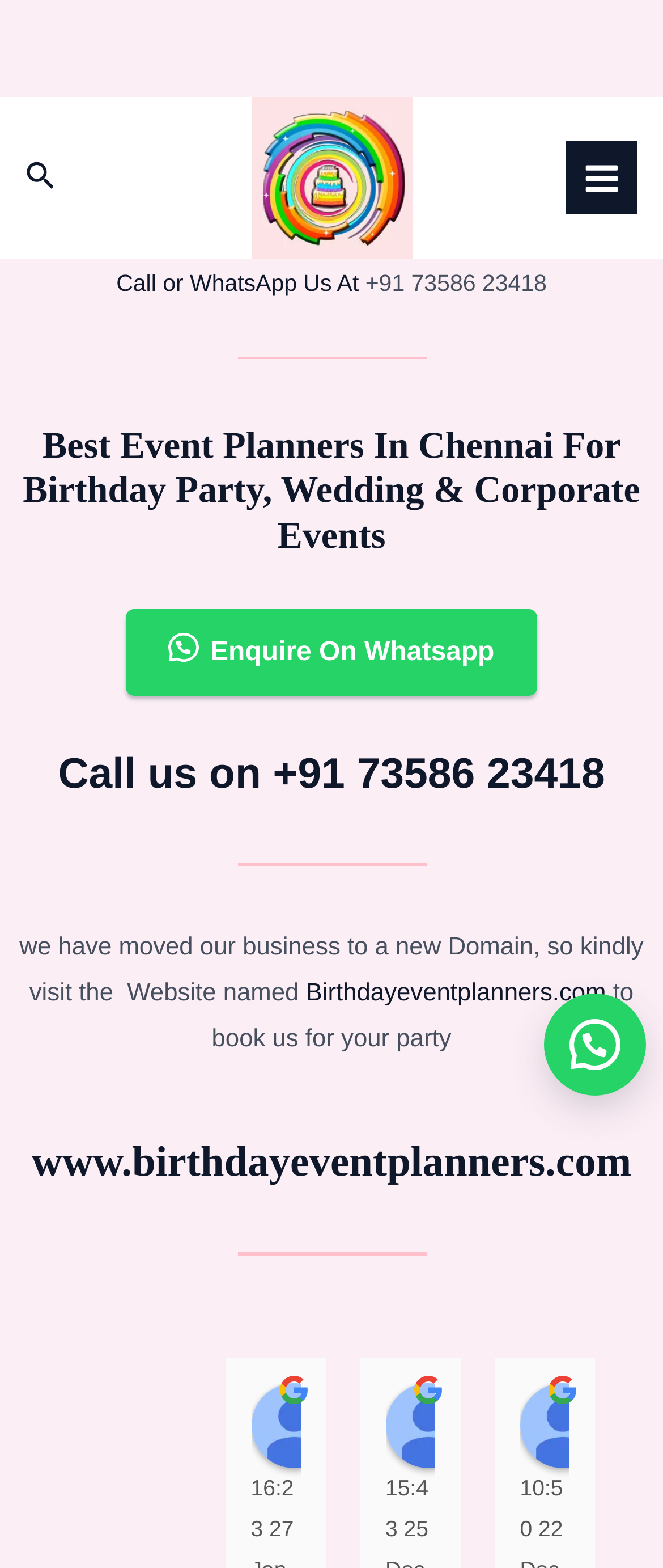Provide an in-depth caption for the webpage.

This webpage is about event planners in Chennai, specifically for birthday parties, weddings, and corporate events. At the top left corner, there is a search icon link accompanied by a small image. Next to it, there is a link to "best event planners in Chennai" with an associated image. On the top right corner, there is a "MAIN MENU" button with an image.

Below the top section, there is a call-to-action section with a link to "Call or WhatsApp Us At" and a phone number "+91 73586 23418" displayed prominently. 

The main content of the webpage is divided into sections. The first section has a heading "Best Event Planners In Chennai For Birthday Party, Wedding & Corporate Events" and an "Enquire On Whatsapp" link. Below it, there is a section with a heading "Call us on +91 73586 23418" and a paragraph of text mentioning that the business has moved to a new domain.

The next section has a link to "Birthdayeventplanners.com" and a sentence encouraging visitors to book their party services. Below it, there is a section with a heading "www.birthdayeventplanners.com" and a link to the same website.

The webpage also features a section with images and links to team members, including Sanah Fazal, Arun KD, and Raj Mano, each with their own image and link. Finally, at the bottom right corner, there is a button with no text.

Overall, the webpage is promoting event planning services in Chennai and encouraging visitors to contact them or visit their new website.